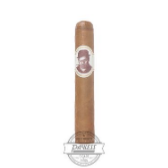Provide a single word or phrase answer to the question: 
What type of tobaccos are blended in this cigar?

A and B-Grade